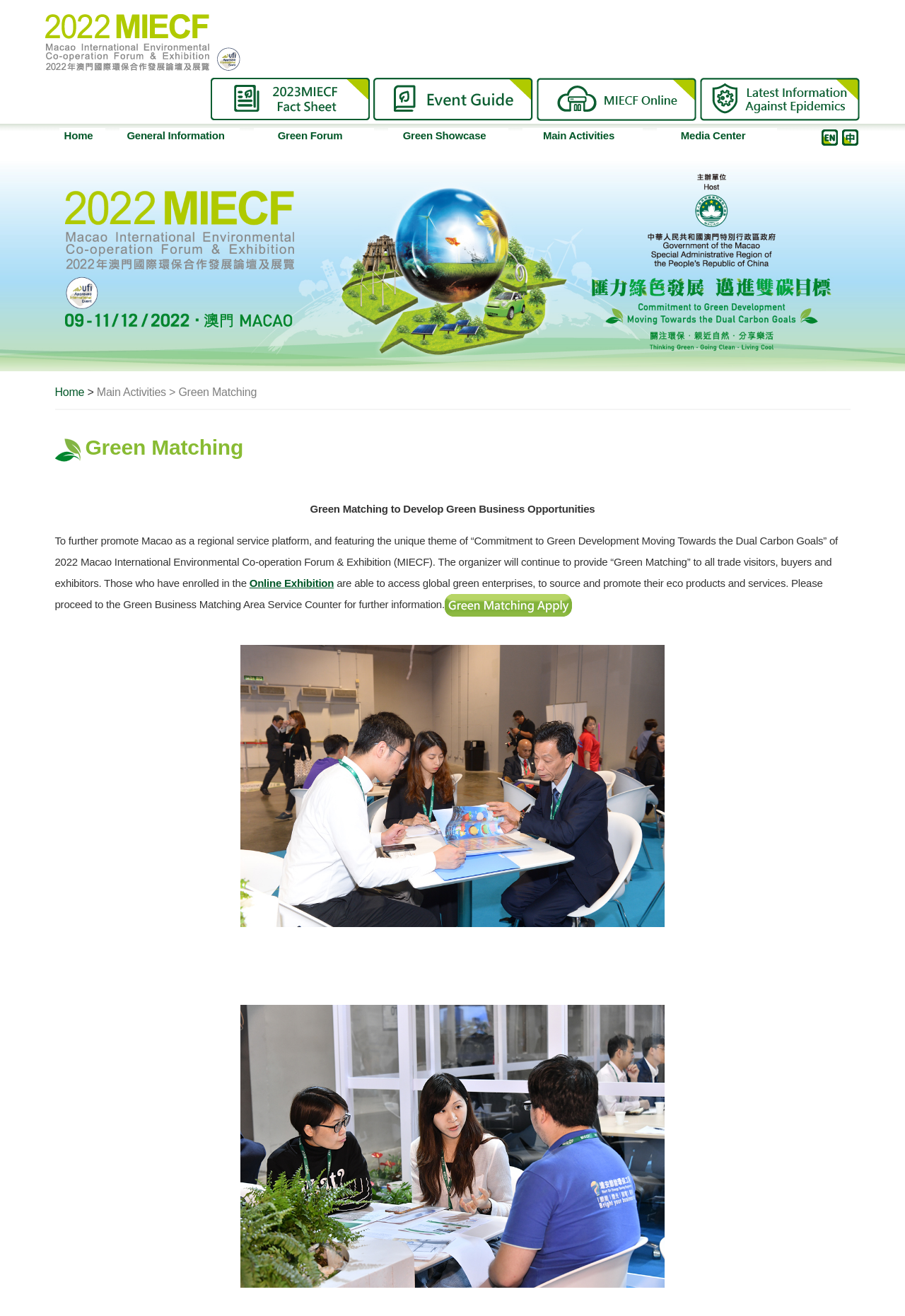Find the bounding box coordinates of the element you need to click on to perform this action: 'View the Green Forum page'. The coordinates should be represented by four float values between 0 and 1, in the format [left, top, right, bottom].

[0.28, 0.097, 0.413, 0.112]